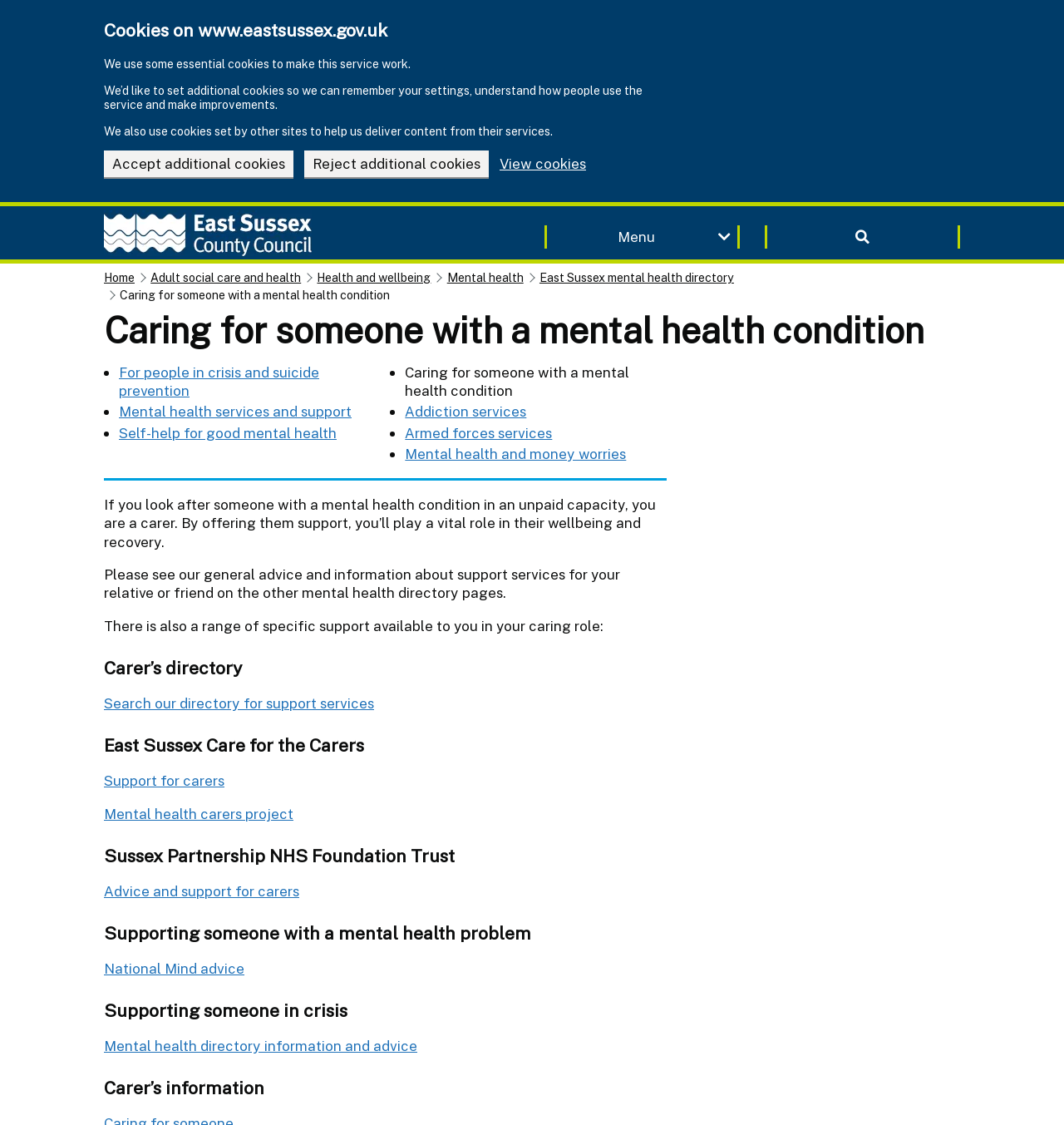Explain the webpage's layout and main content in detail.

This webpage is about providing information and resources for carers of people with mental health conditions. At the top of the page, there is a link to skip to the main content and a region about cookies on the website. Below this, there is a link to the East Sussex County Council and an image of the council's logo.

The main content of the page is divided into sections. The first section has a heading "Caring for someone with a mental health condition" and provides an introduction to caring for someone with a mental health condition. Below this, there are four links to related topics: "For people in crisis and suicide prevention", "Mental health services and support", "Self-help for good mental health", and "East Sussex mental health directory".

To the right of these links, there is a list of additional resources, including "Addiction services", "Armed forces services", "Mental health and money worries", and more. Each of these resources is marked with a bullet point.

Further down the page, there are three sections with headings: "Carer's directory", "East Sussex Care for the Carers", and "Sussex Partnership NHS Foundation Trust". Each of these sections provides links to related resources and support services for carers.

The page also includes several paragraphs of text providing general advice and information about support services for carers. Overall, the webpage is a comprehensive resource for carers of people with mental health conditions, providing a range of information, resources, and support services.